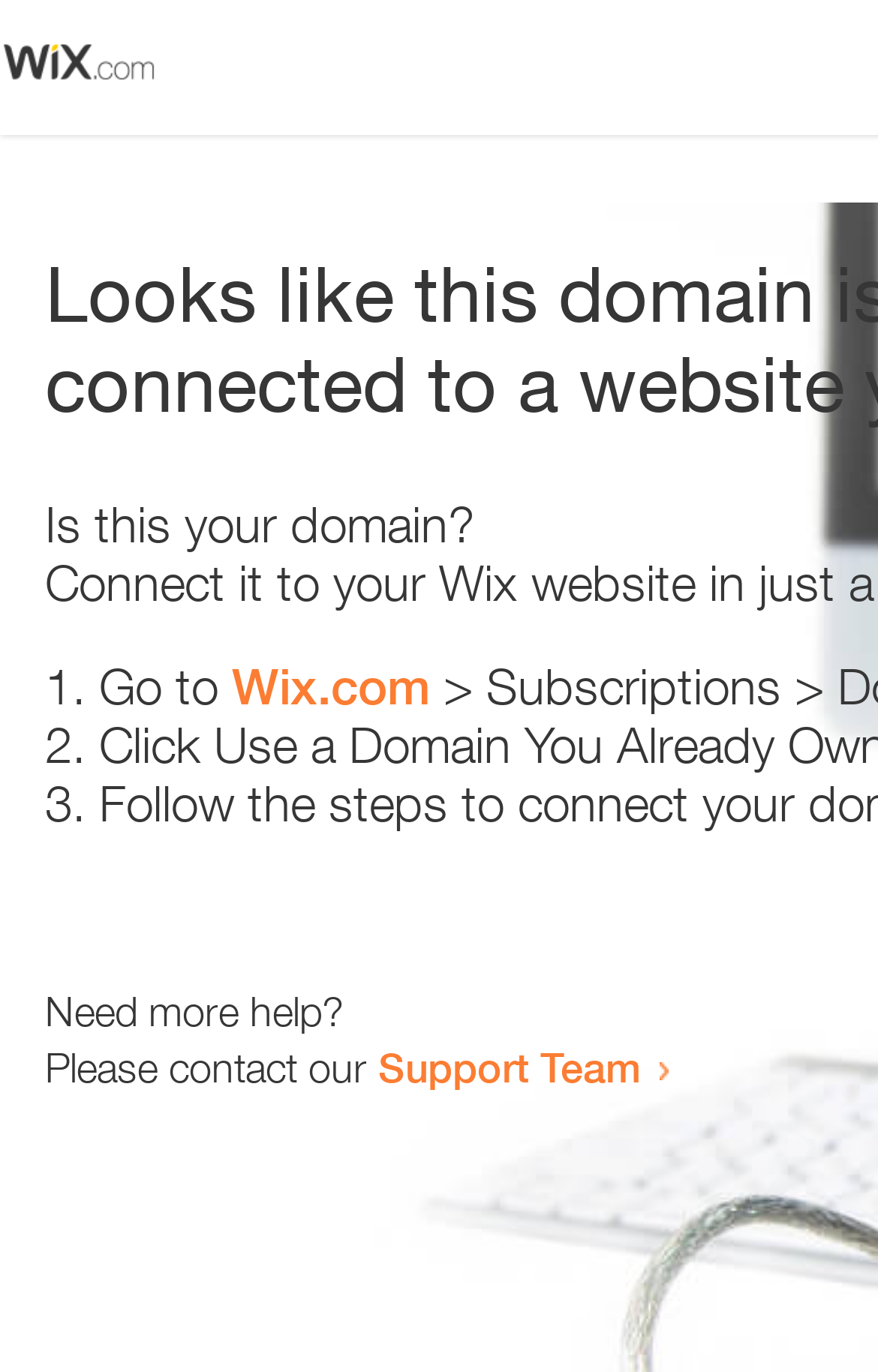What is the purpose of the webpage?
Answer the question with as much detail as you can, using the image as a reference.

The webpage contains text 'Is this your domain?' and a link 'Wix.com' which suggests that the purpose of the webpage is related to domain resolution or management. The presence of a list with three steps and a contact link for the Support Team further supports this conclusion.